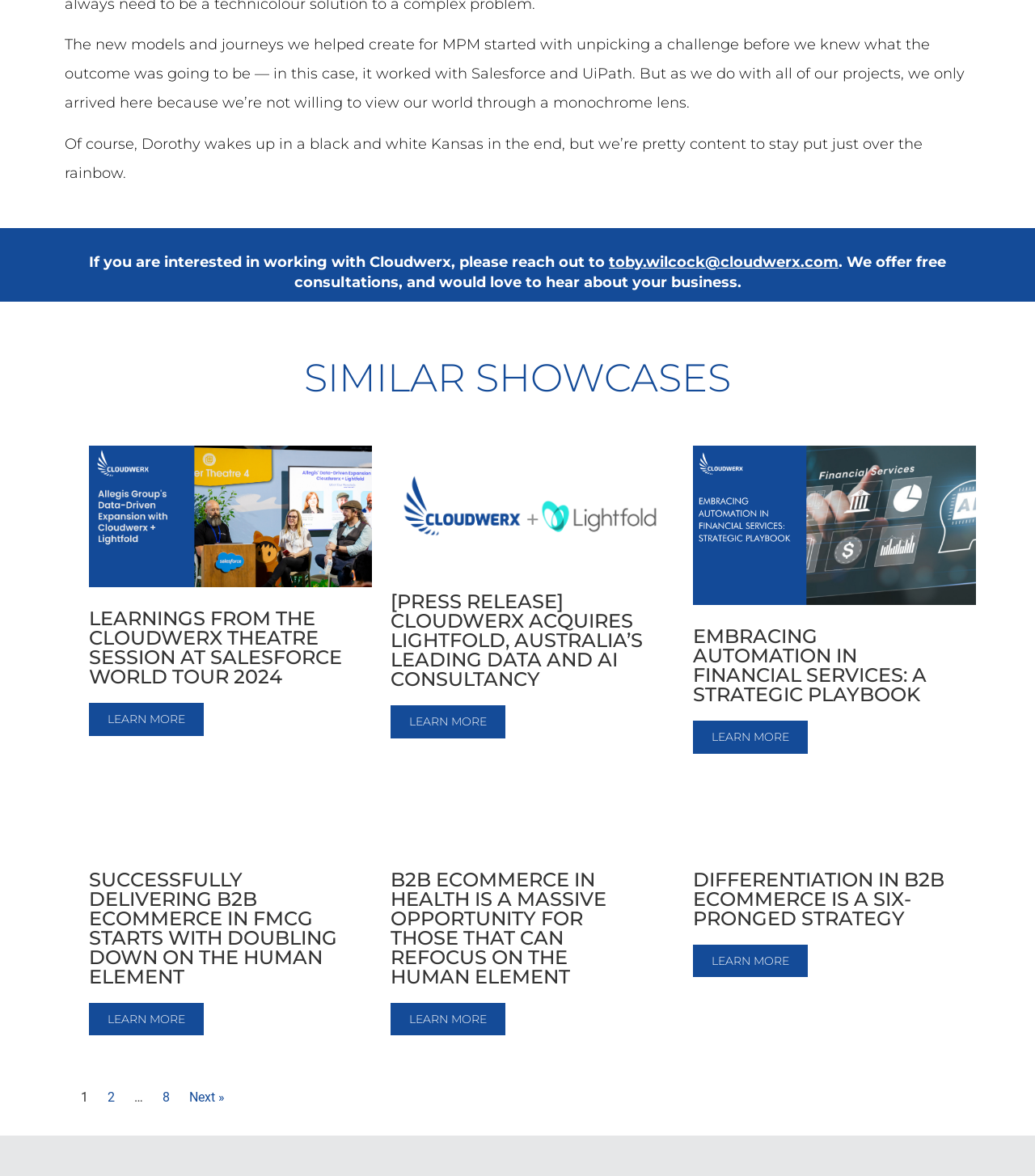Locate the bounding box coordinates of the element you need to click to accomplish the task described by this instruction: "Learn more about Cloudwerx Partner Theatre Session at Salesforce World Tour 2024".

[0.086, 0.598, 0.197, 0.626]